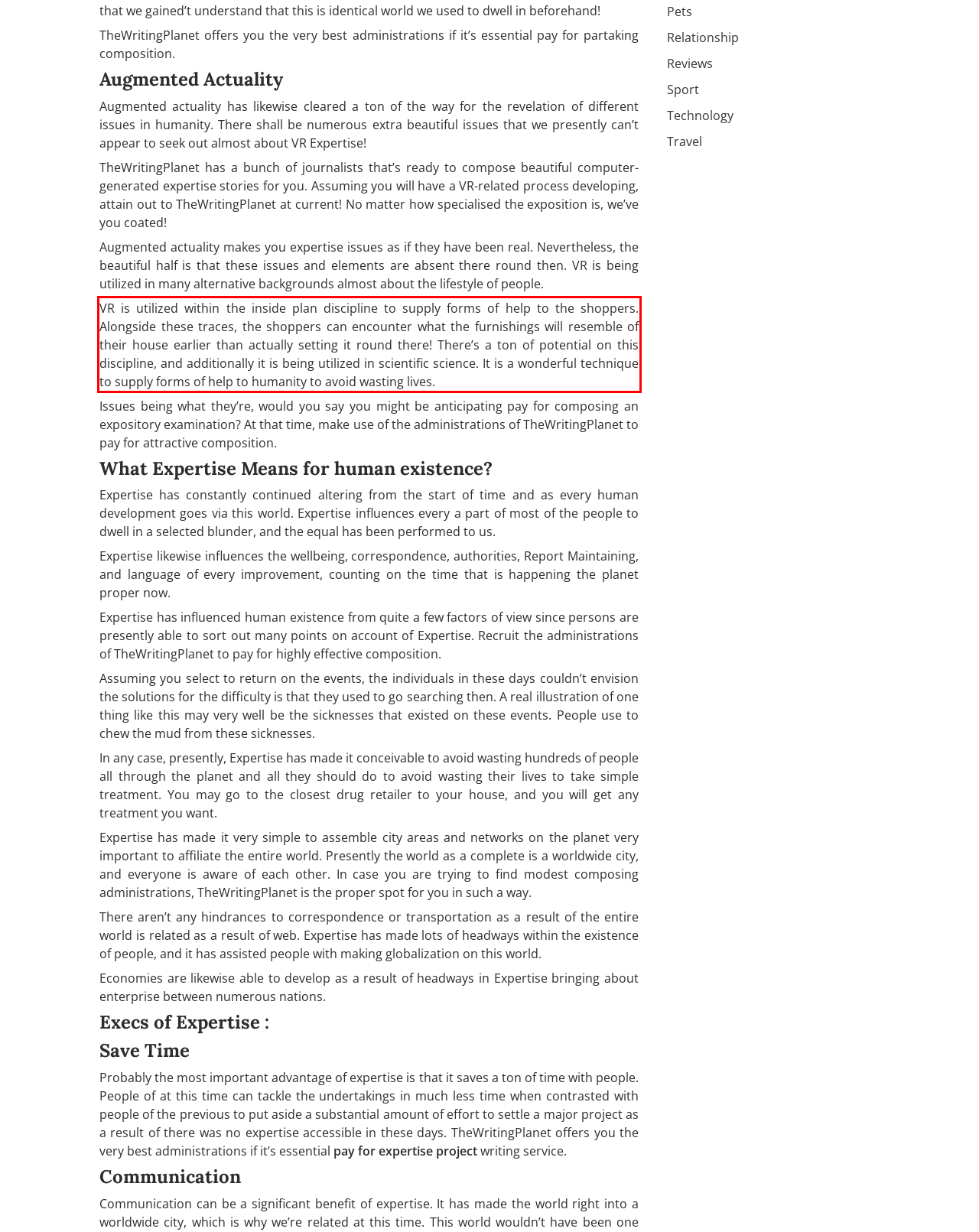Using the webpage screenshot, recognize and capture the text within the red bounding box.

VR is utilized within the inside plan discipline to supply forms of help to the shoppers. Alongside these traces, the shoppers can encounter what the furnishings will resemble of their house earlier than actually setting it round there! There’s a ton of potential on this discipline, and additionally it is being utilized in scientific science. It is a wonderful technique to supply forms of help to humanity to avoid wasting lives.